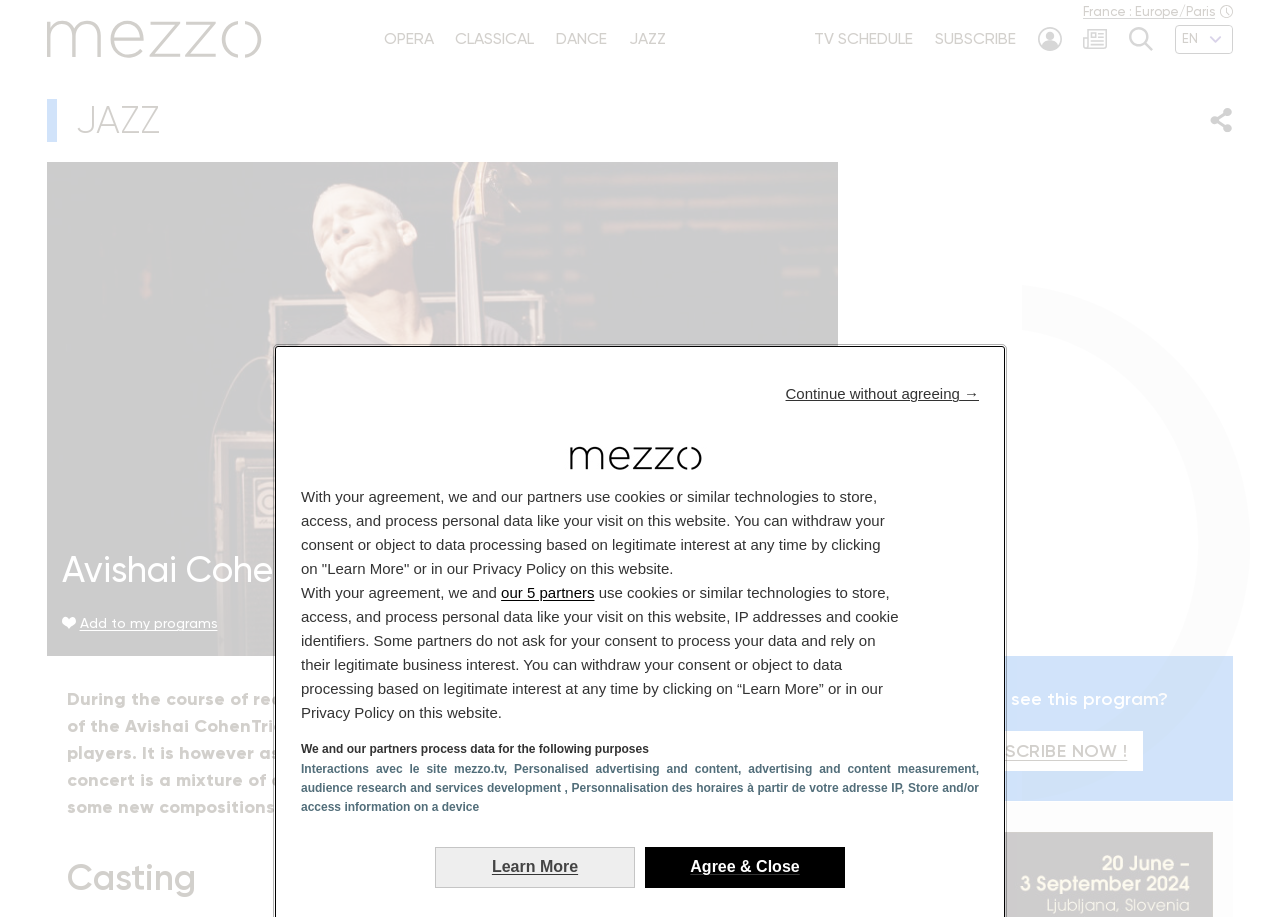Answer the question below with a single word or a brief phrase: 
What language options are available on this webpage?

Multiple languages